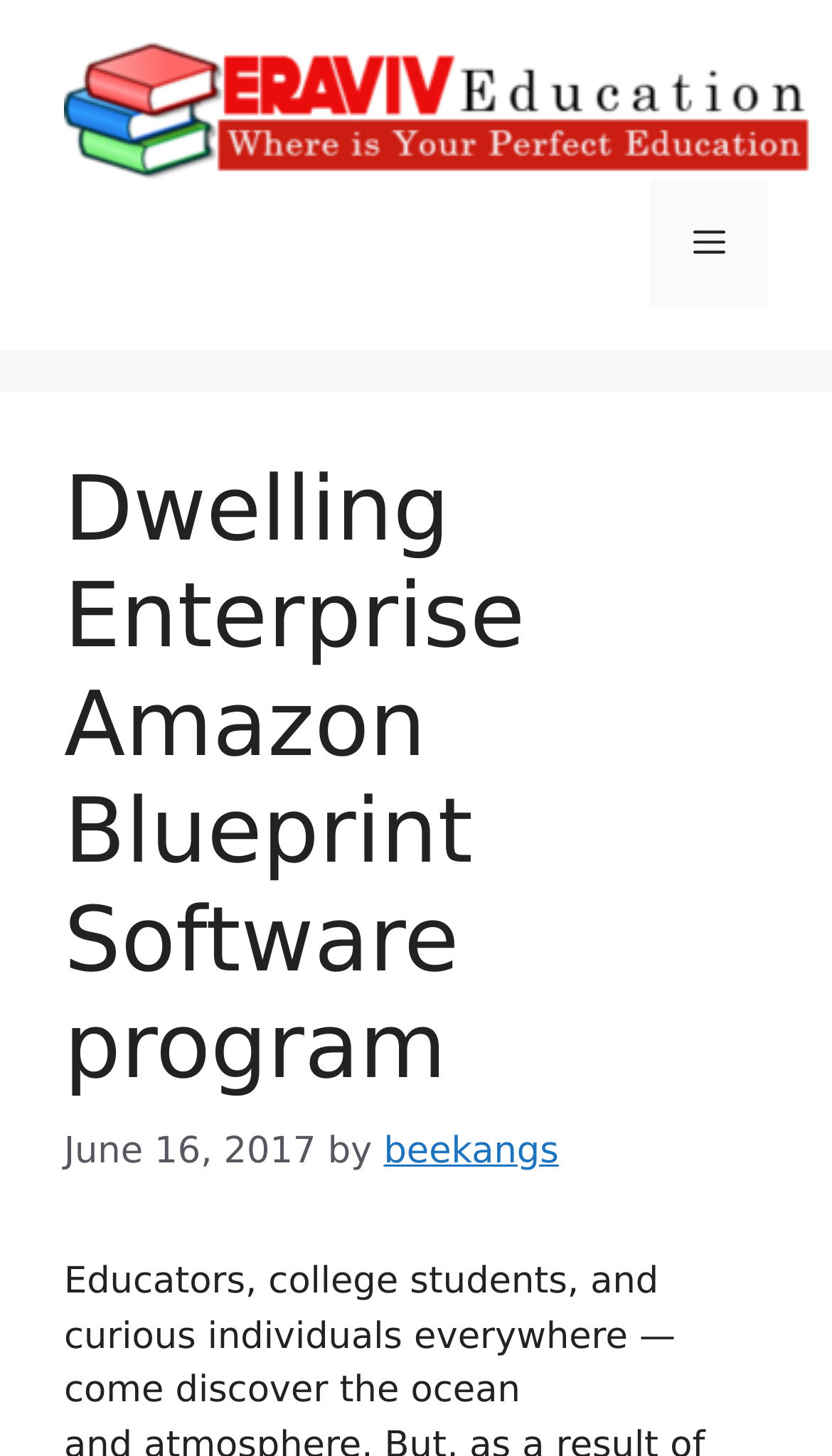What is the date of the latest article?
Using the image, answer in one word or phrase.

June 16, 2017